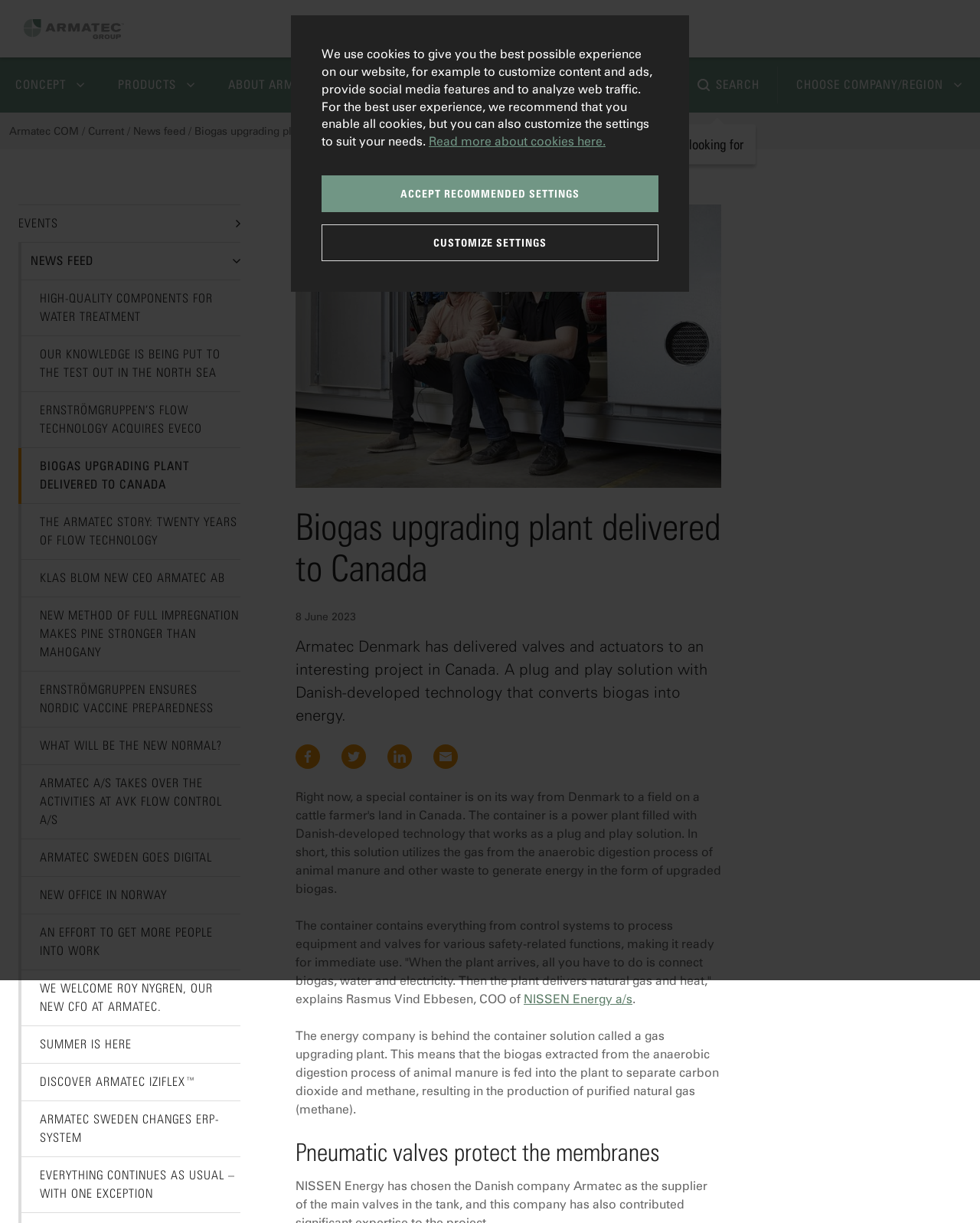What is the purpose of the gas upgrading plant? Based on the image, give a response in one word or a short phrase.

To separate carbon dioxide and methane